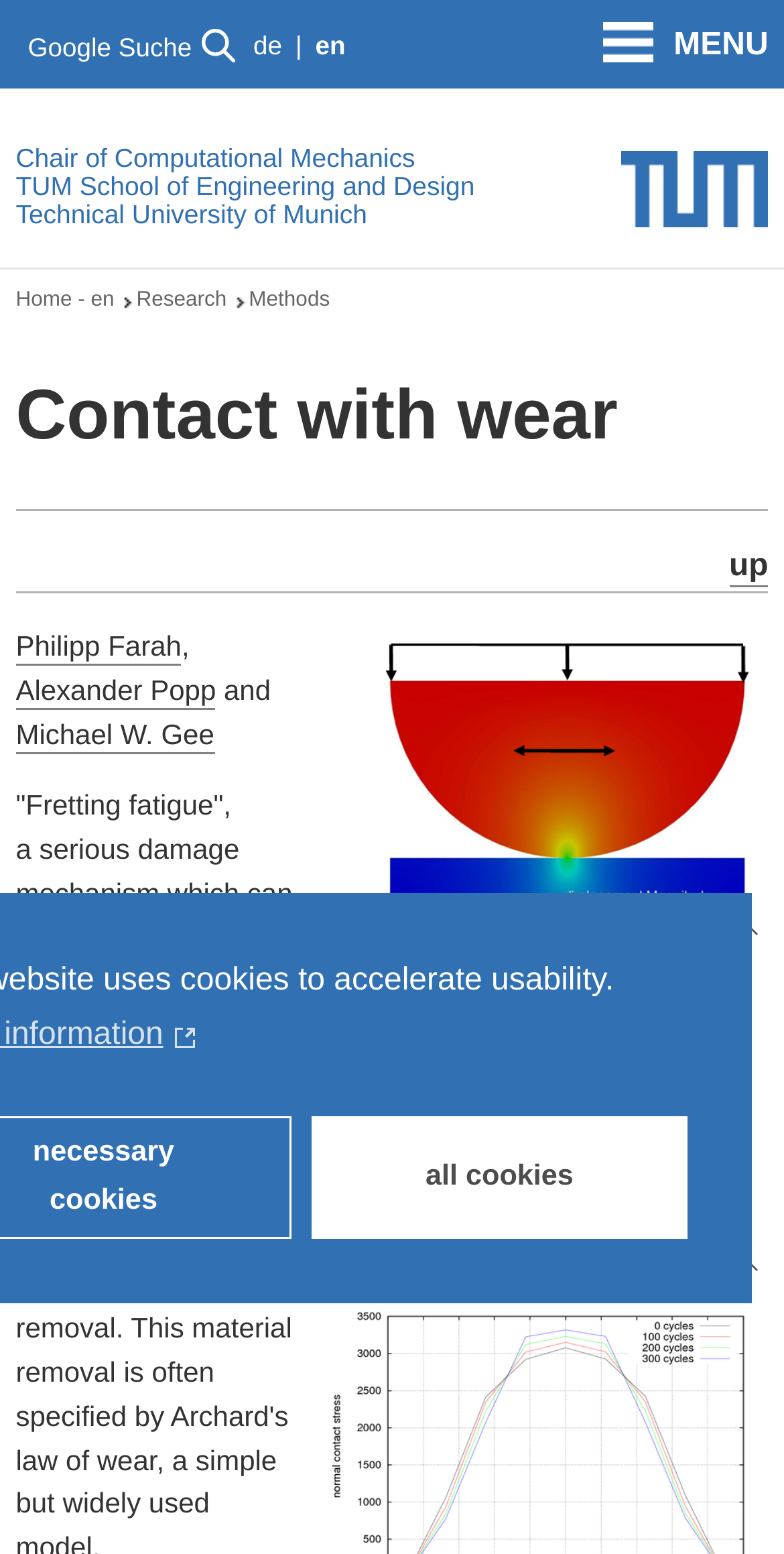What is the research topic mentioned on the page?
Can you give a detailed and elaborate answer to the question?

I found the answer by reading the text that mentions 'Fretting fatigue, a serious damage mechanism which can happen for example in joints of aircraft engines', which suggests that it is a research topic.